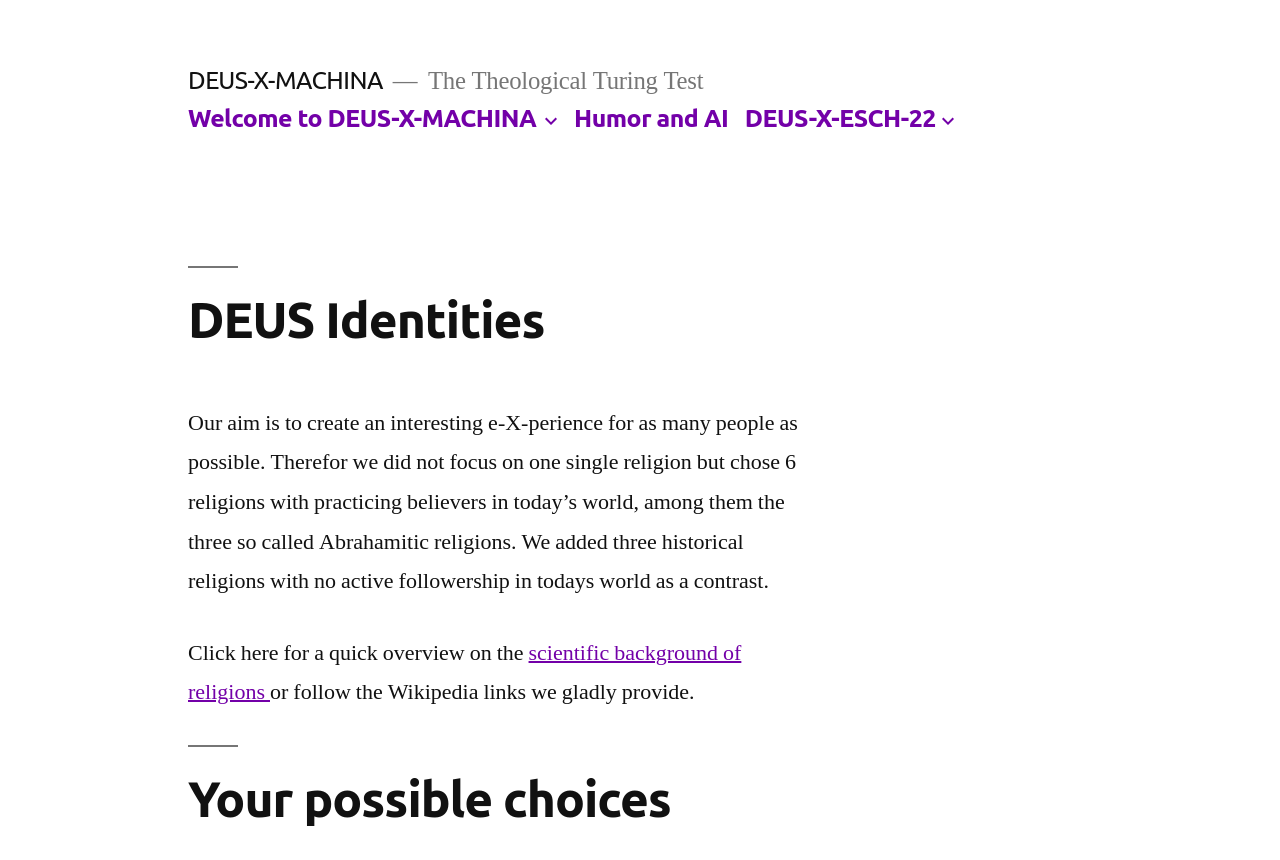Identify the bounding box for the UI element described as: "DEUS-X-ESCH-22". Ensure the coordinates are four float numbers between 0 and 1, formatted as [left, top, right, bottom].

[0.582, 0.121, 0.731, 0.154]